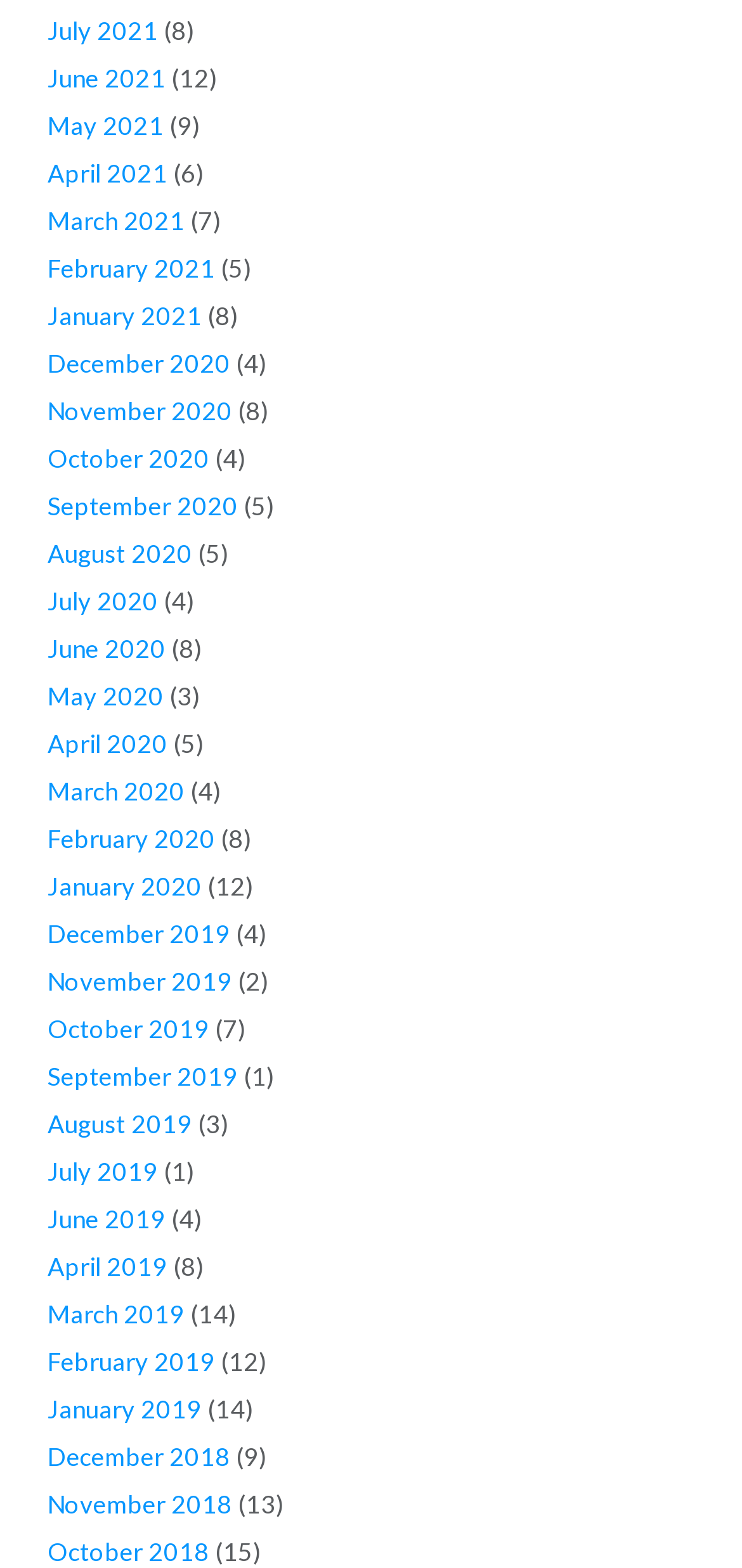Find the bounding box coordinates of the clickable area required to complete the following action: "Browse April 2021".

[0.064, 0.1, 0.226, 0.12]